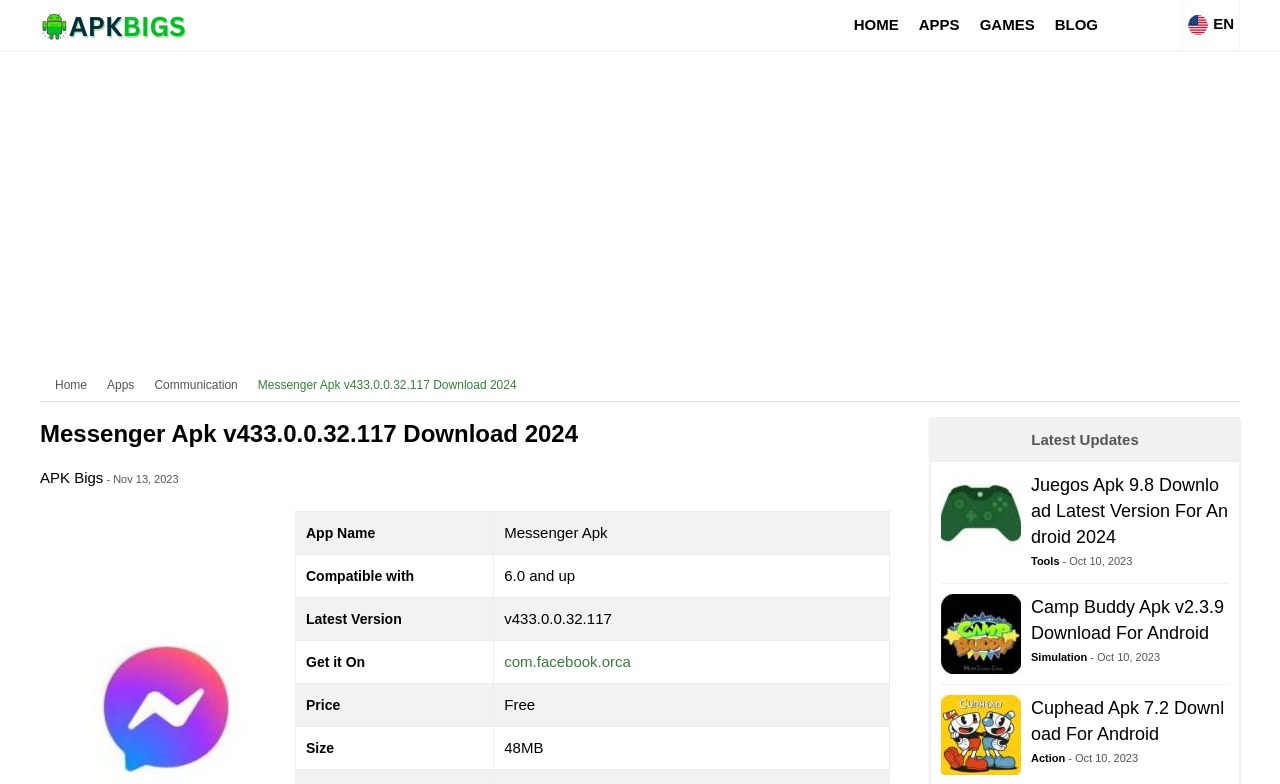Determine the bounding box coordinates of the section I need to click to execute the following instruction: "Click on the 'com.facebook.orca' link". Provide the coordinates as four float numbers between 0 and 1, i.e., [left, top, right, bottom].

[0.394, 0.833, 0.493, 0.855]